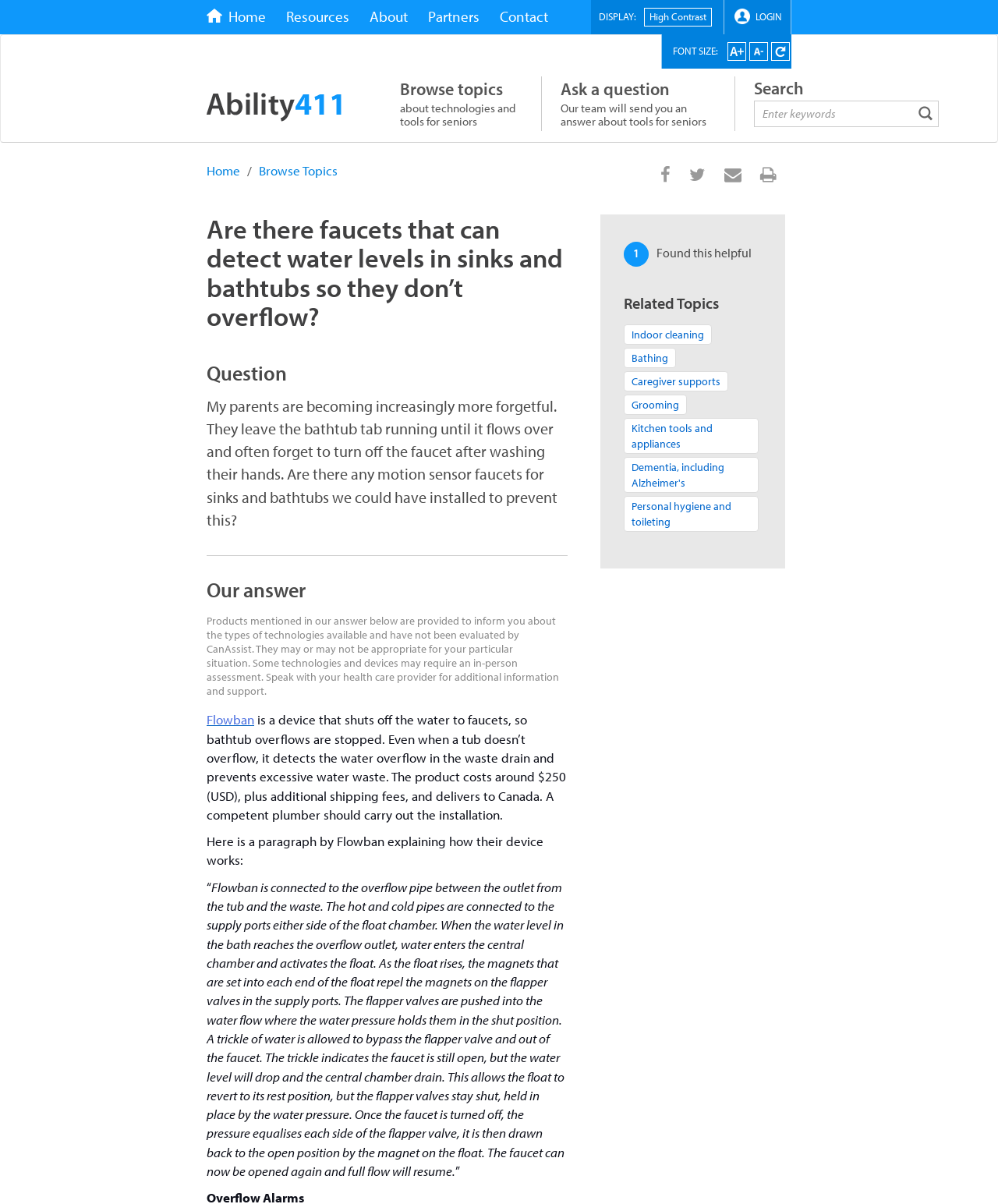Based on the description "Dementia, including Alzheimer's", find the bounding box of the specified UI element.

[0.633, 0.382, 0.726, 0.407]